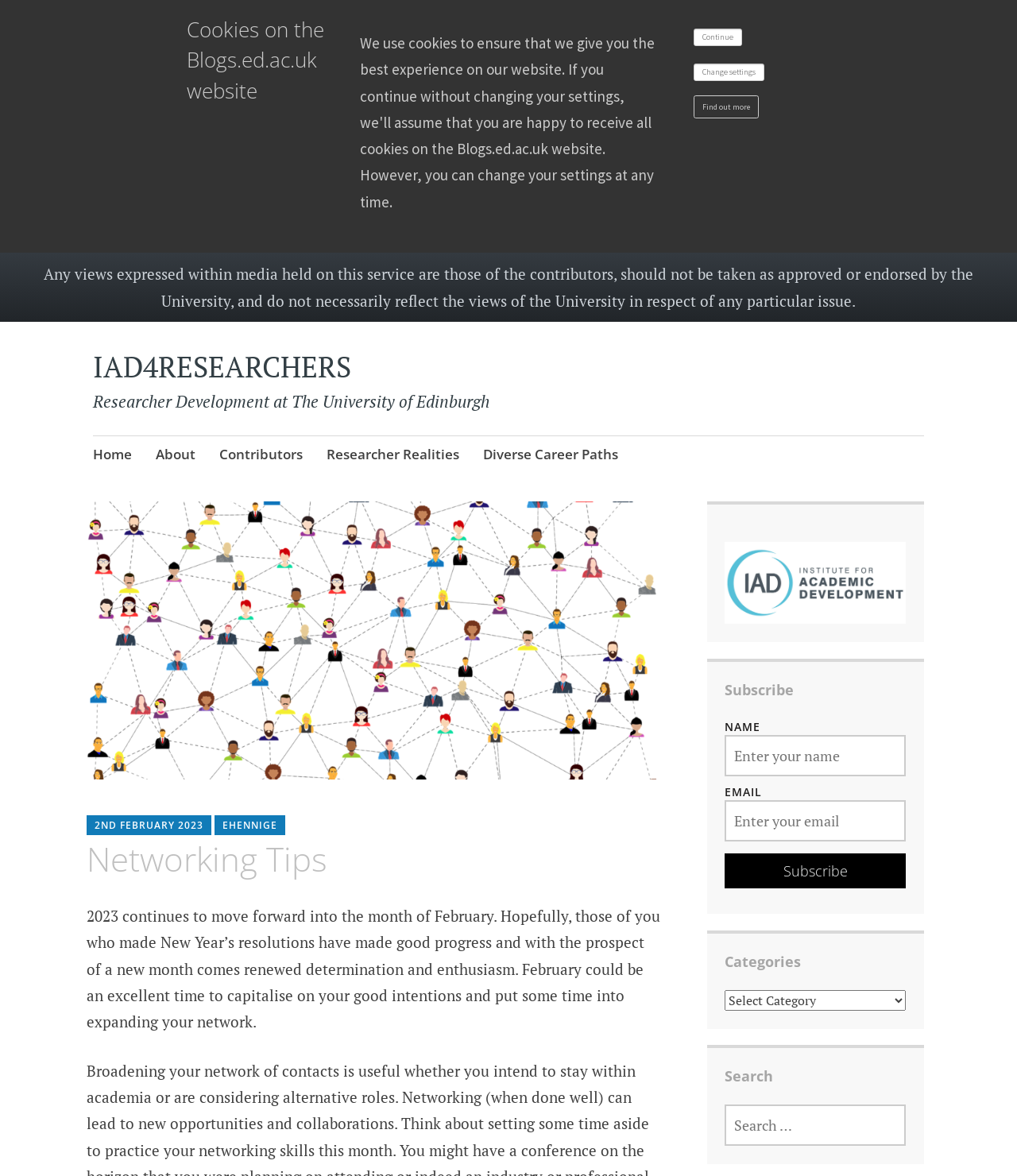Pinpoint the bounding box coordinates of the clickable element to carry out the following instruction: "Subscribe with your email."

[0.713, 0.681, 0.891, 0.716]